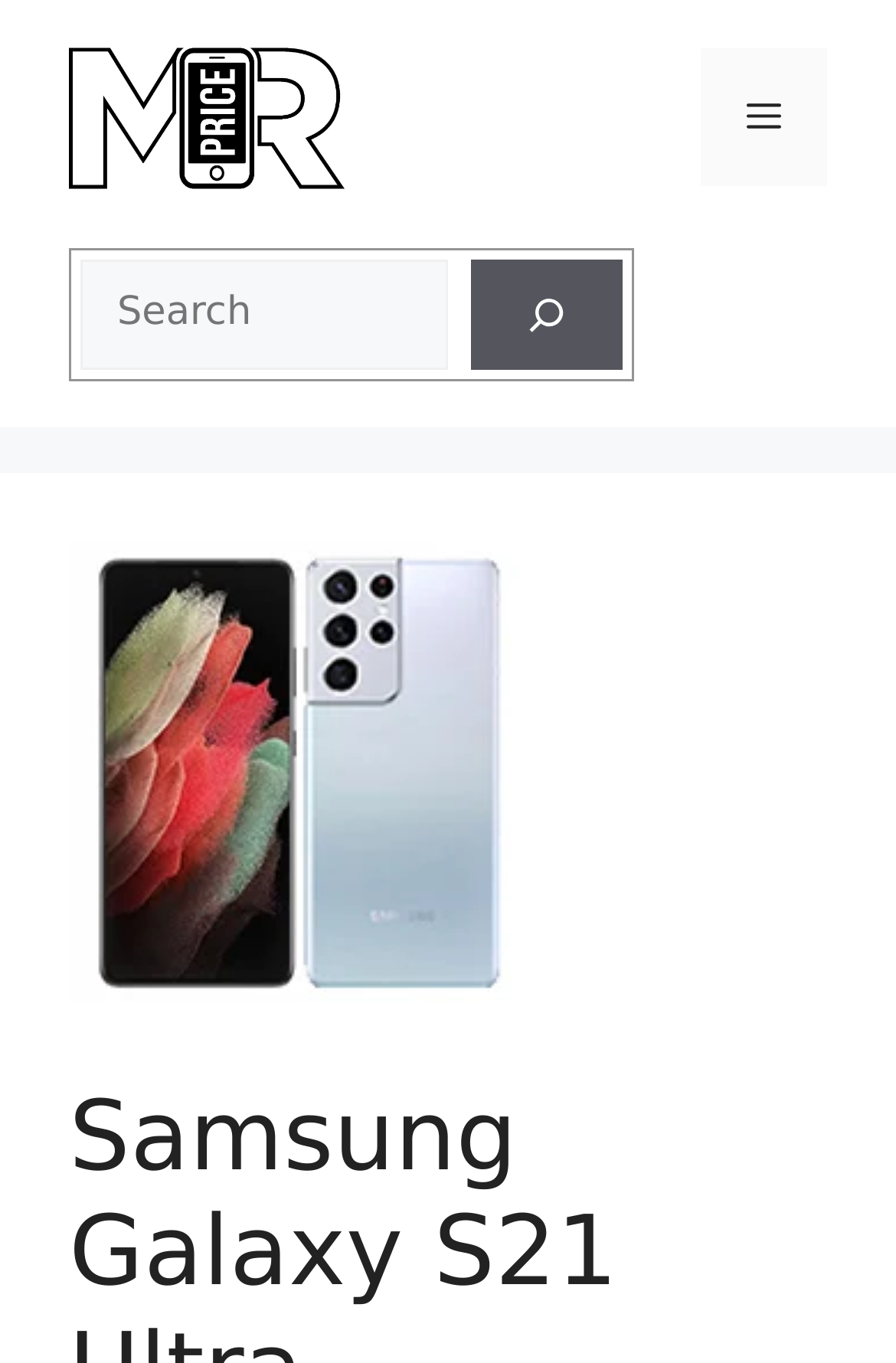Please identify the primary heading on the webpage and return its text.

Samsung Galaxy S21 Ultra